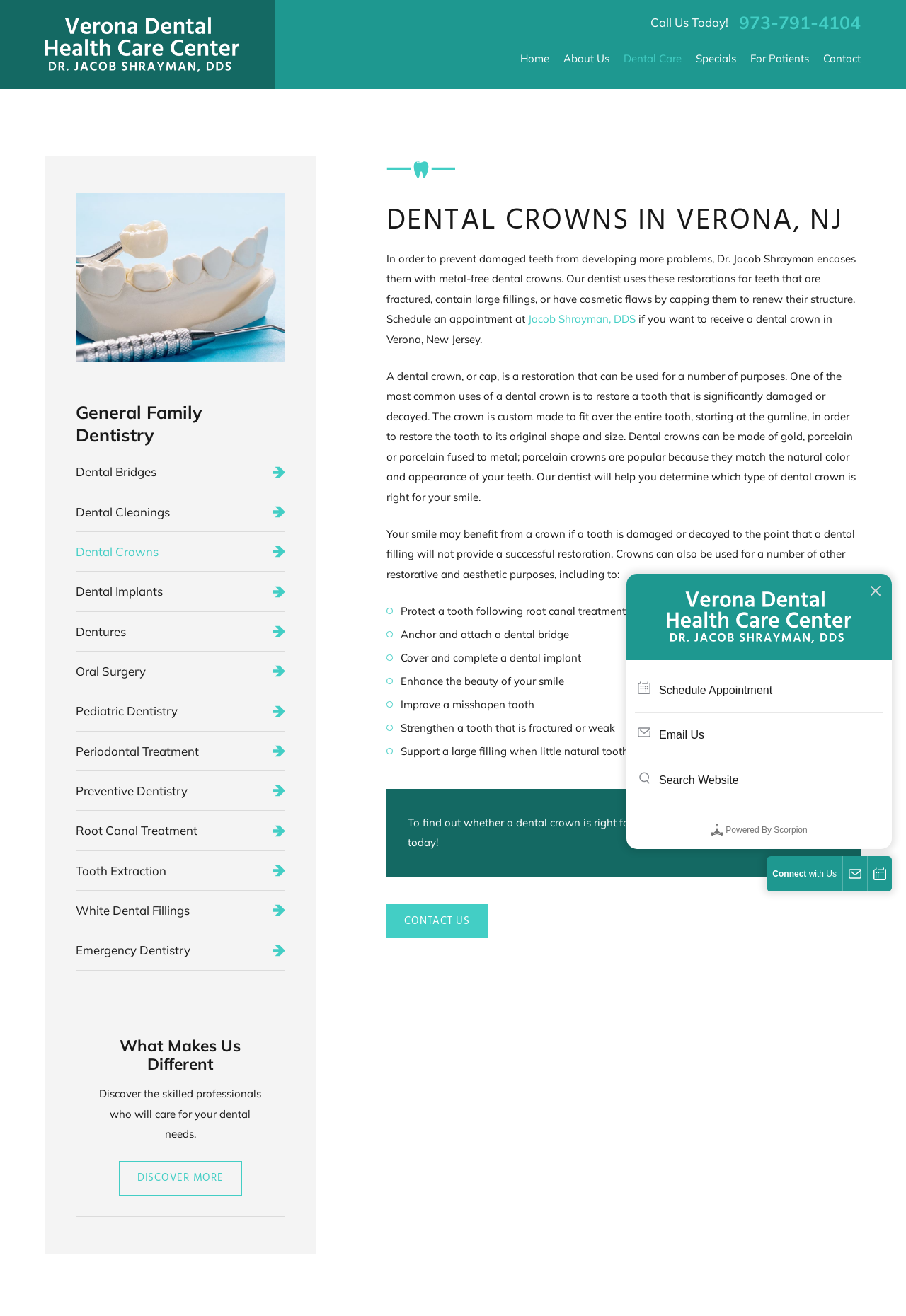Identify the bounding box for the UI element described as: "BLOG". Ensure the coordinates are four float numbers between 0 and 1, formatted as [left, top, right, bottom].

None